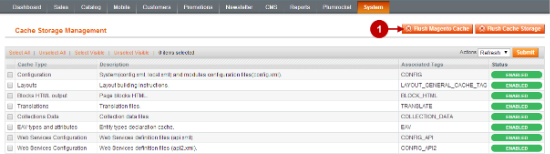Describe all elements and aspects of the image.

The image showcases the "Cache Storage Management" interface within the Magento Admin Panel, specifically highlighting the section for clearing the Magento cache. At the top, a prominent button labeled "Flush Magento Cache" is visibly marked with a red circle and the number "1," indicating it as the primary action to be taken. Below this, a detailed list presents various cache types along with their corresponding statuses, allowing users to manage these effectively. The interface is designed for users to easily refresh and manage cache settings, ensuring optimal performance and updated functionality for the Magento system.